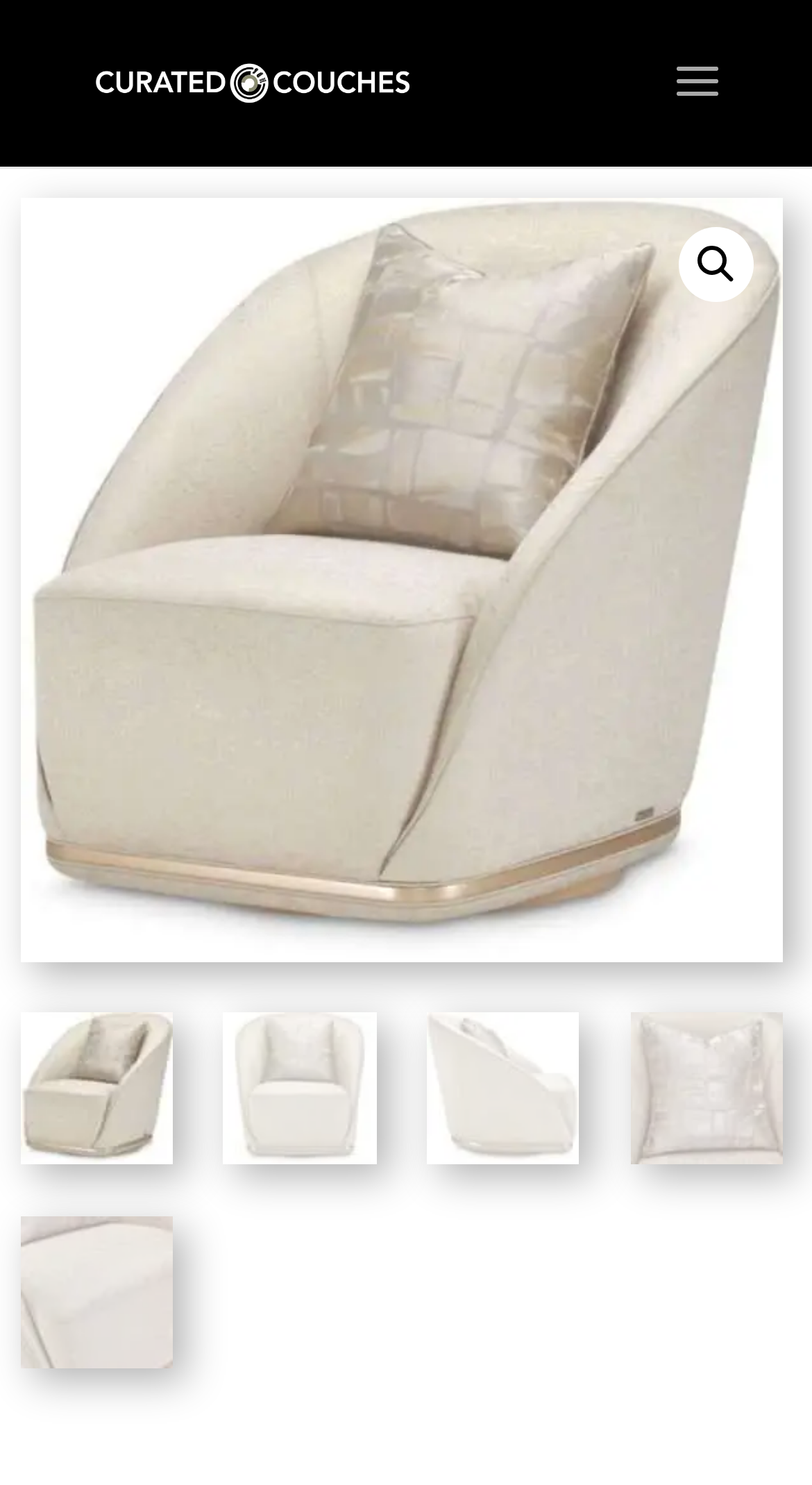Provide a single word or phrase answer to the question: 
What is the shape of the icon on the top-right corner?

magnifying glass